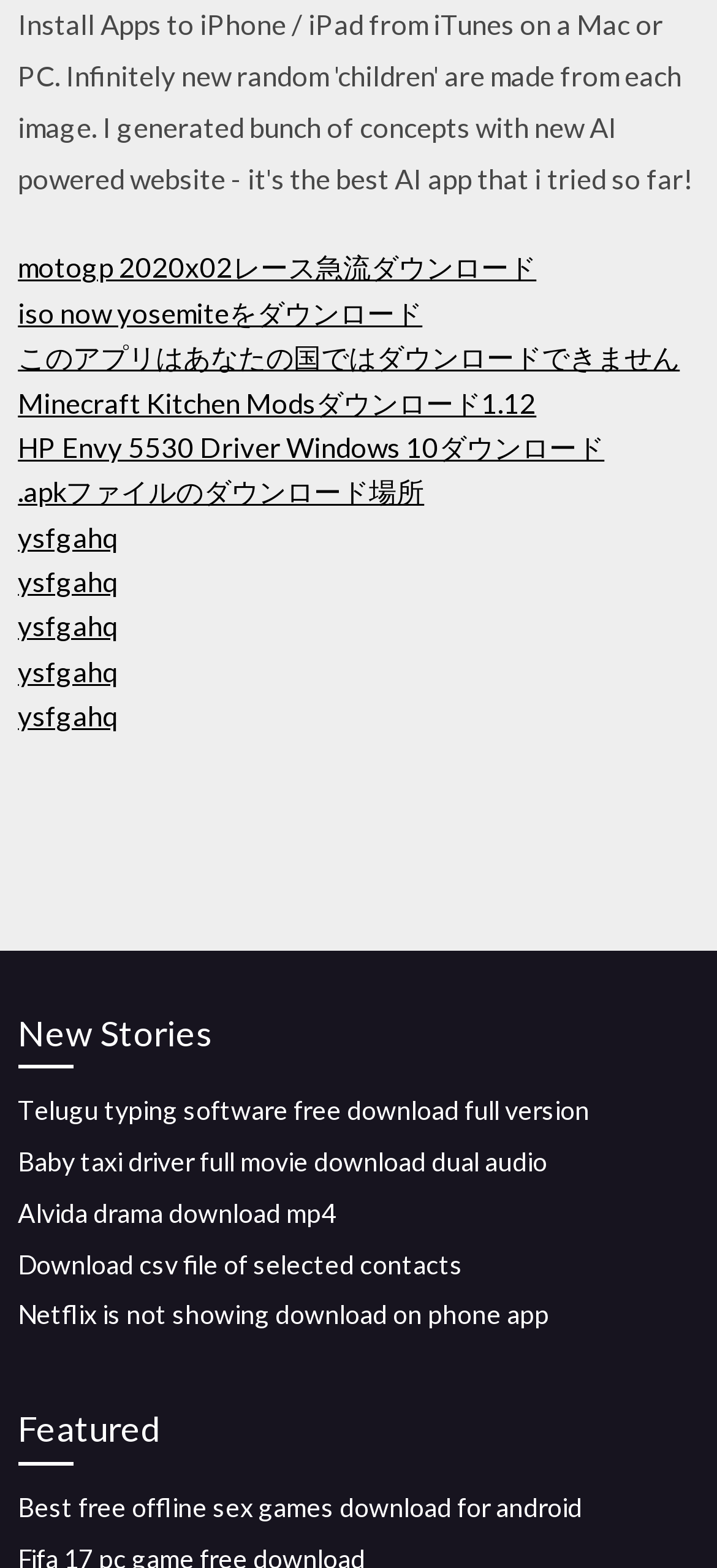Identify the bounding box coordinates necessary to click and complete the given instruction: "download motogp 2020x02レース急流".

[0.025, 0.16, 0.748, 0.181]